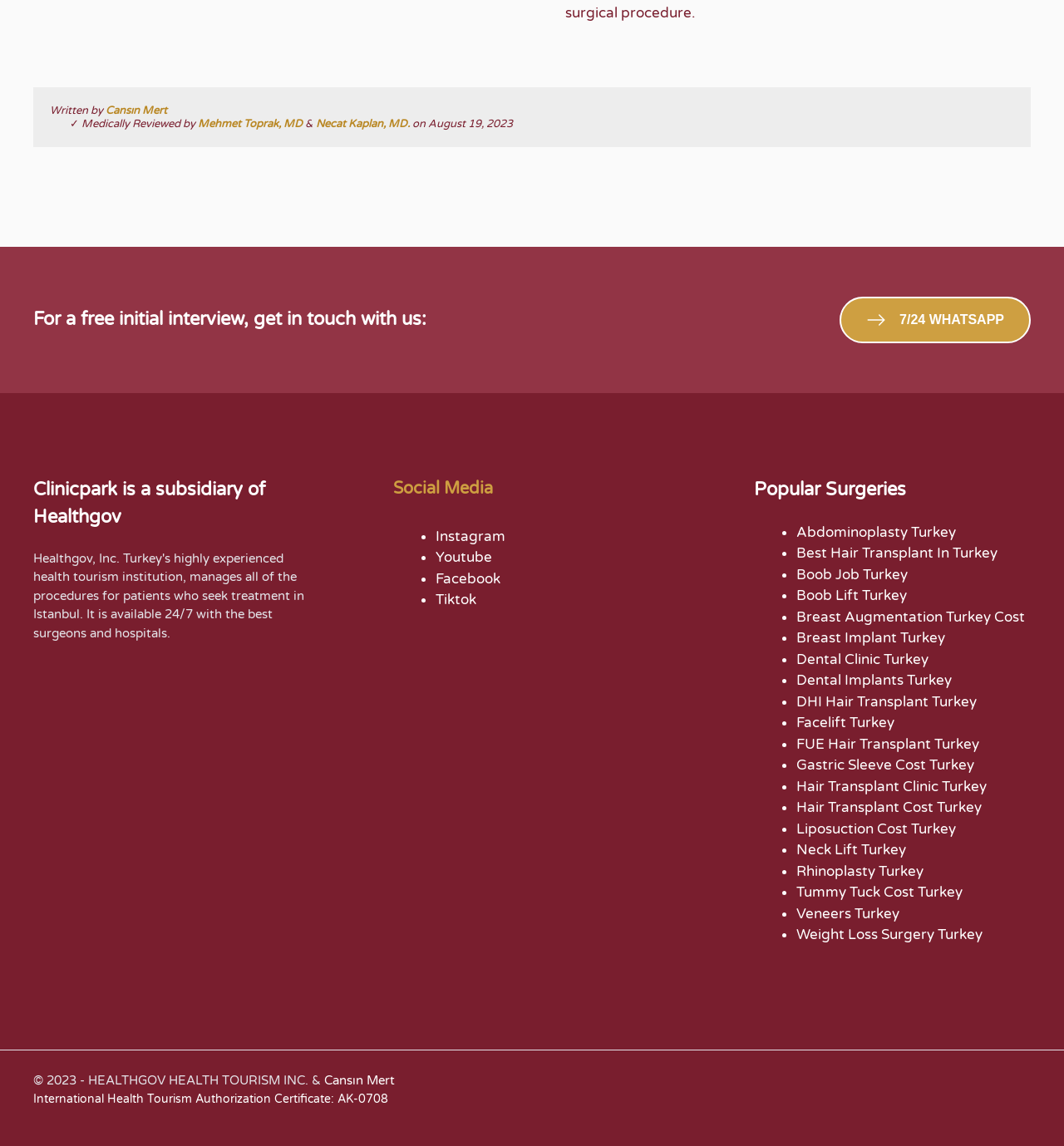Bounding box coordinates are given in the format (top-left x, top-left y, bottom-right x, bottom-right y). All values should be floating point numbers between 0 and 1. Provide the bounding box coordinate for the UI element described as: Resources

None